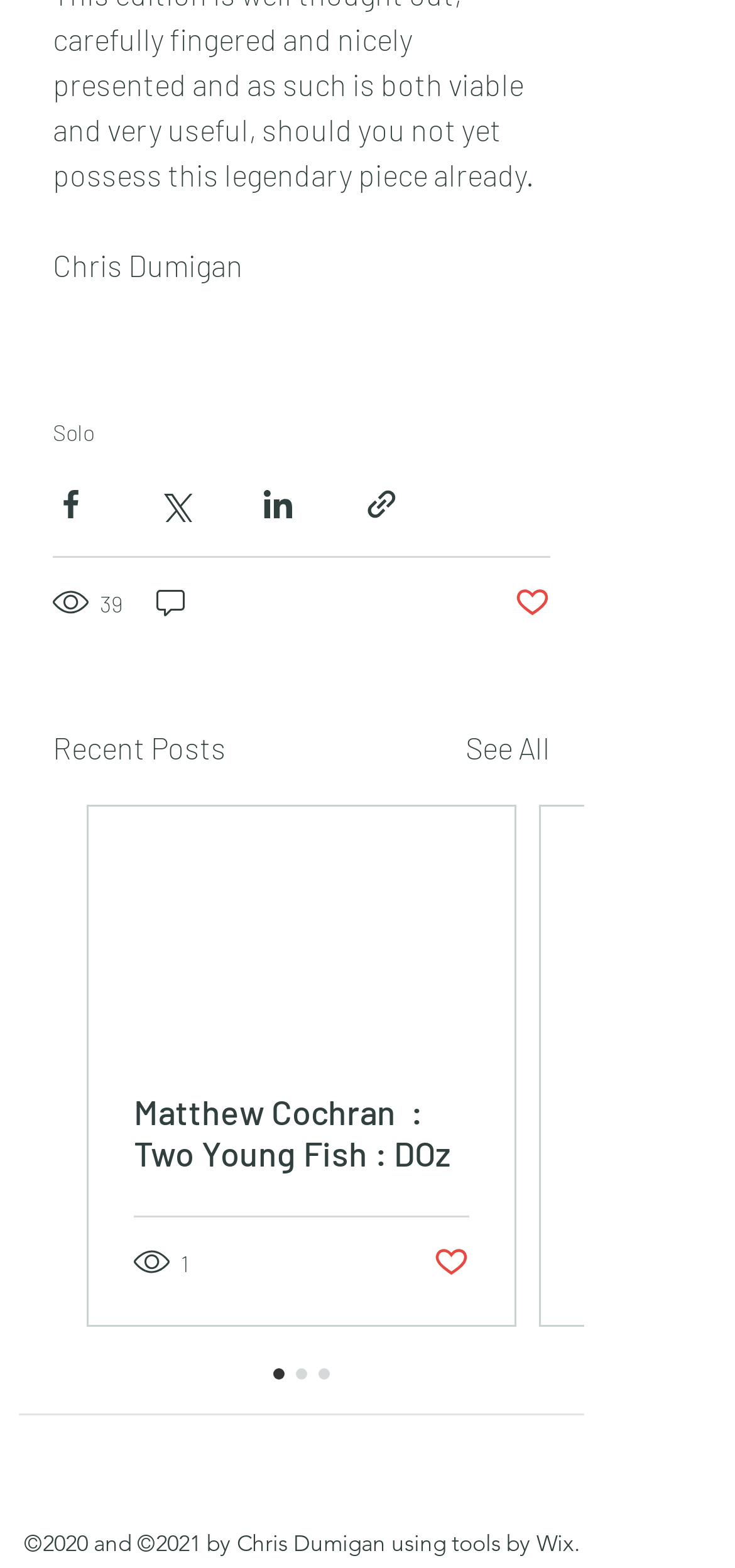Please find the bounding box coordinates (top-left x, top-left y, bottom-right x, bottom-right y) in the screenshot for the UI element described as follows: Post not marked as liked

[0.59, 0.793, 0.638, 0.817]